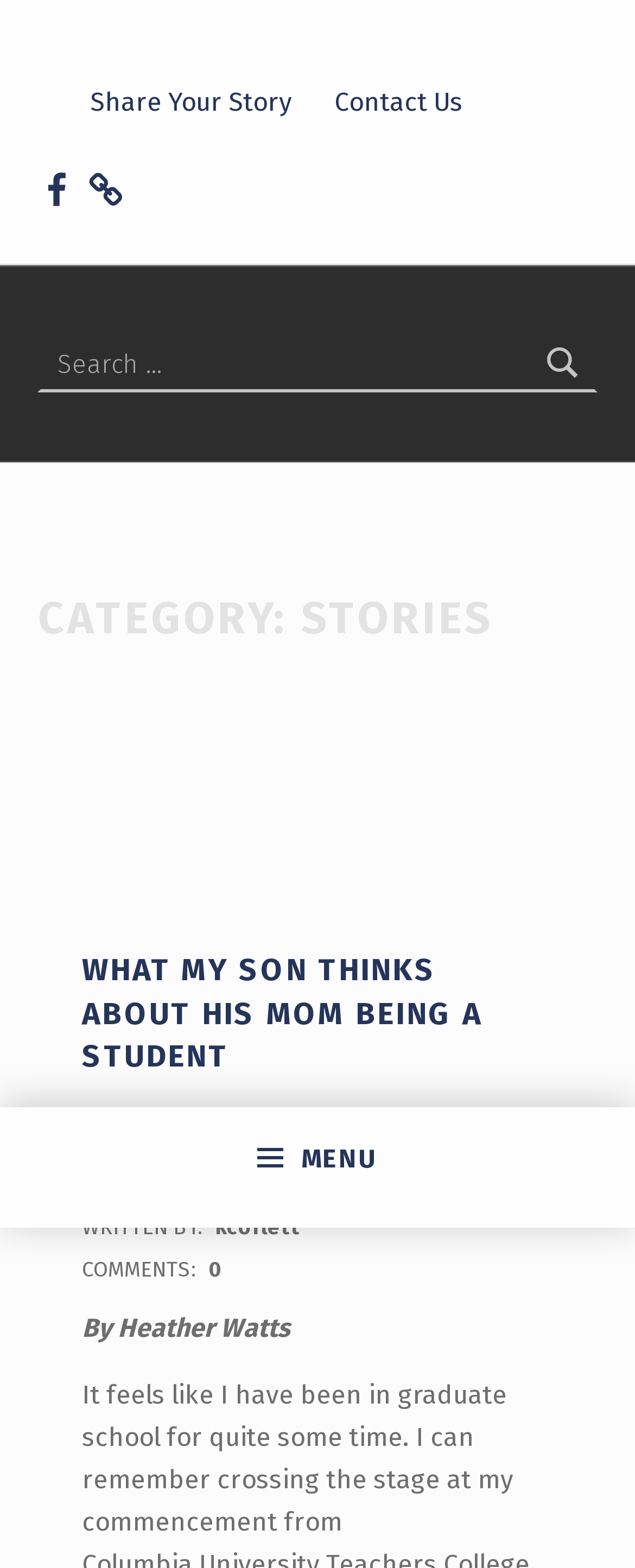From the element description: "November 20, 2020", extract the bounding box coordinates of the UI element. The coordinates should be expressed as four float numbers between 0 and 1, in the order [left, top, right, bottom].

[0.336, 0.748, 0.654, 0.763]